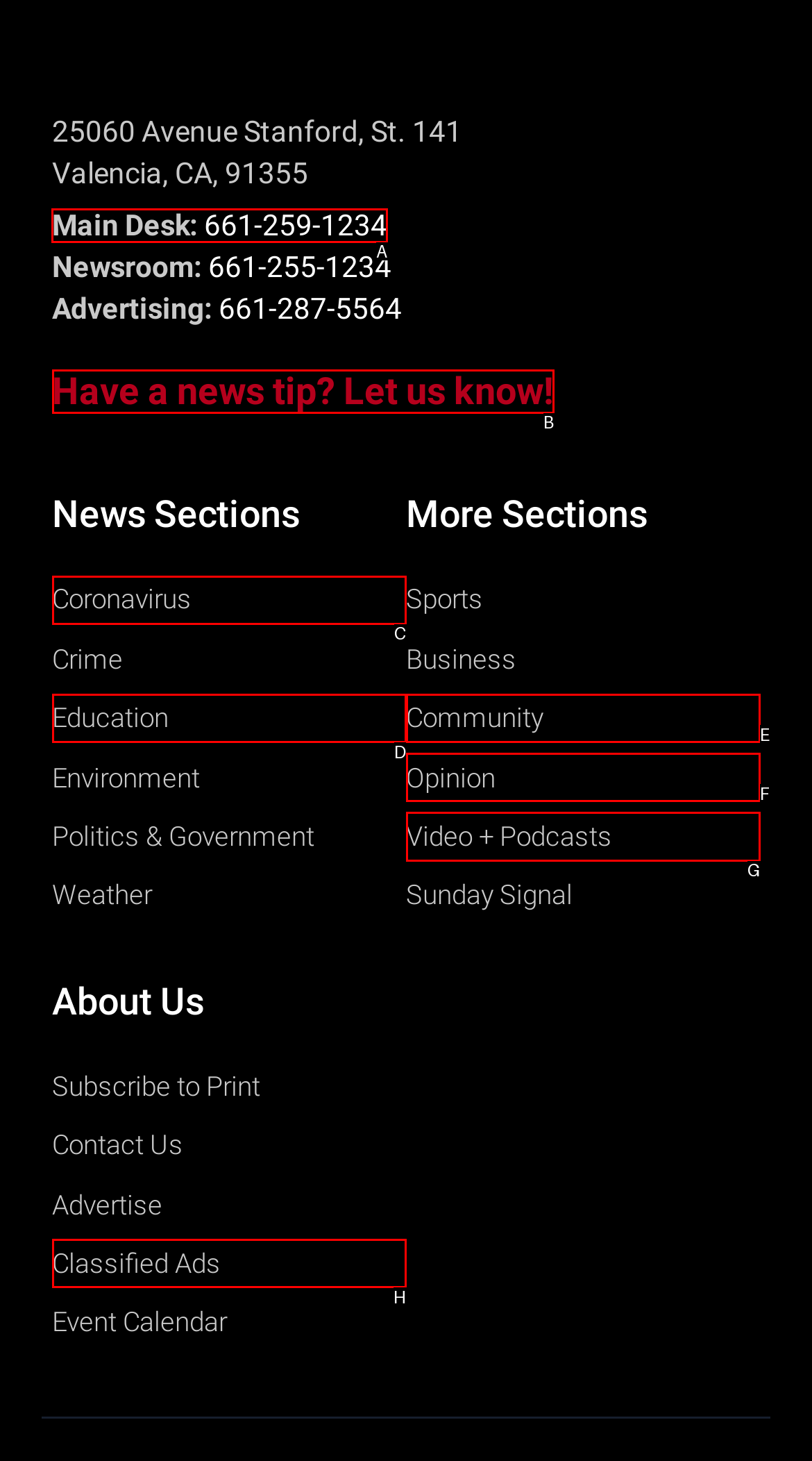Point out the HTML element I should click to achieve the following task: Contact the news desk Provide the letter of the selected option from the choices.

A